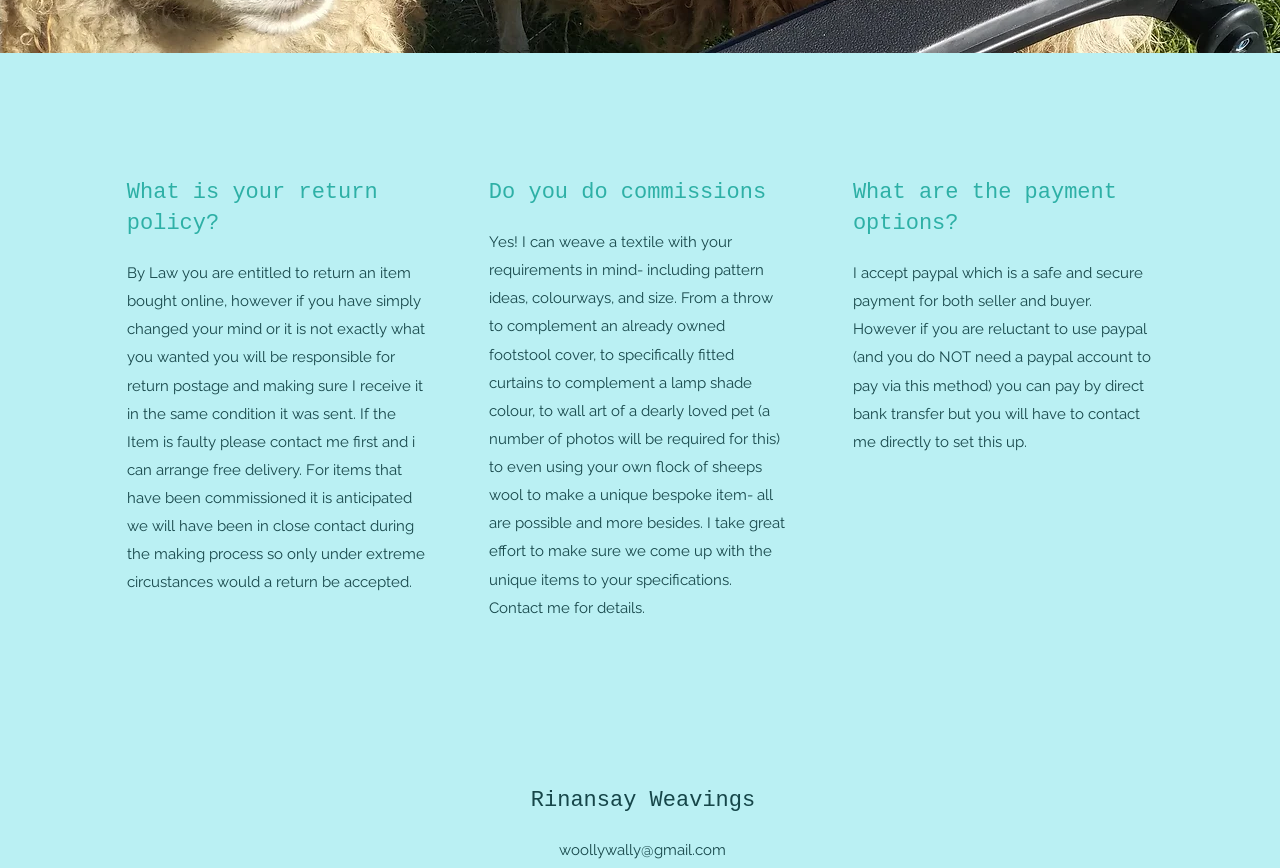Based on the element description woollywally@gmail.com, identify the bounding box of the UI element in the given webpage screenshot. The coordinates should be in the format (top-left x, top-left y, bottom-right x, bottom-right y) and must be between 0 and 1.

[0.437, 0.969, 0.567, 0.99]